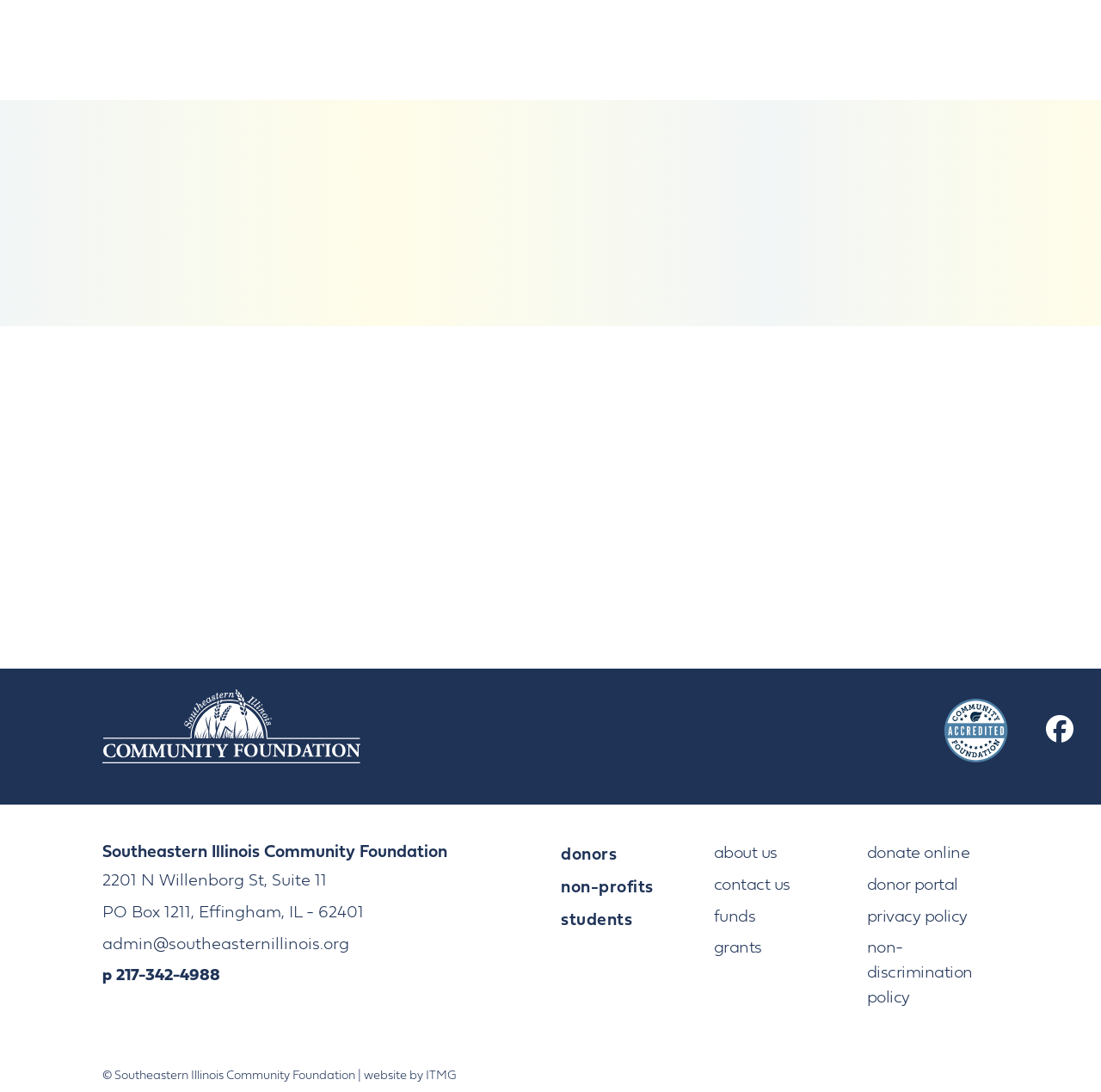What is the name of the organization?
From the image, respond with a single word or phrase.

Southeastern Illinois Community Foundation